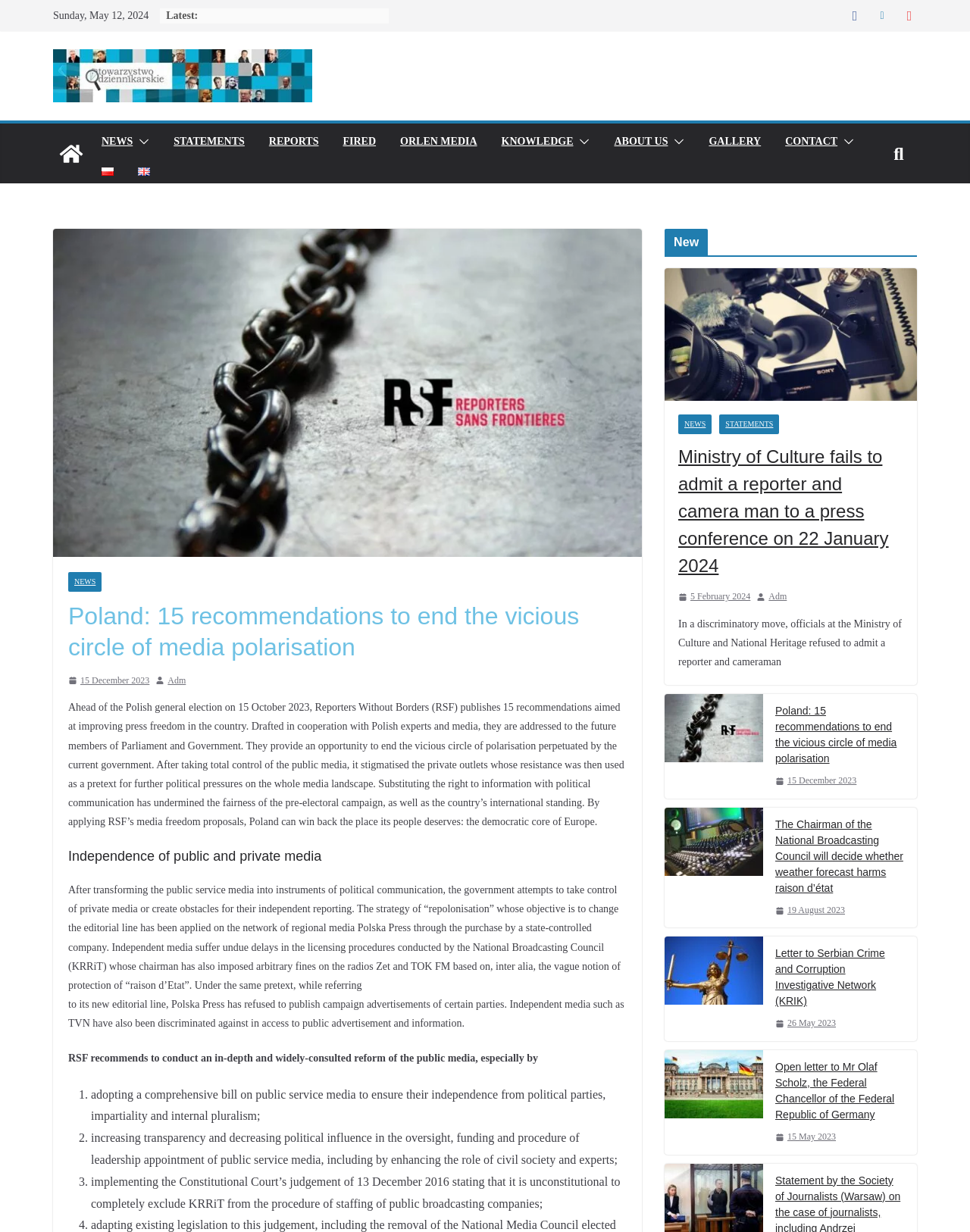What is the topic of the main article?
Using the information from the image, give a concise answer in one word or a short phrase.

Media polarisation in Poland